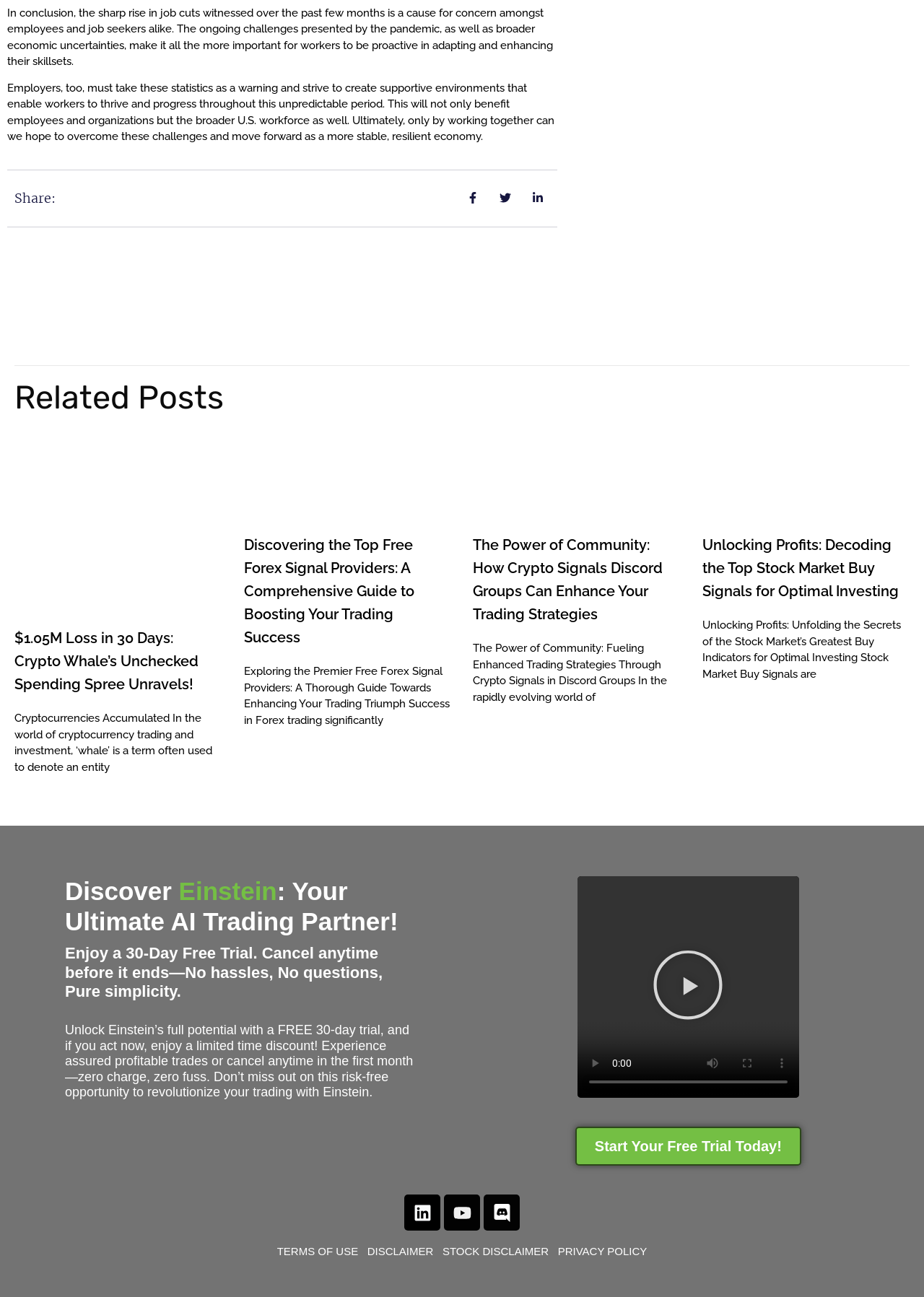Please identify the bounding box coordinates of the clickable region that I should interact with to perform the following instruction: "Visit the Linkedin page". The coordinates should be expressed as four float numbers between 0 and 1, i.e., [left, top, right, bottom].

[0.438, 0.921, 0.477, 0.949]